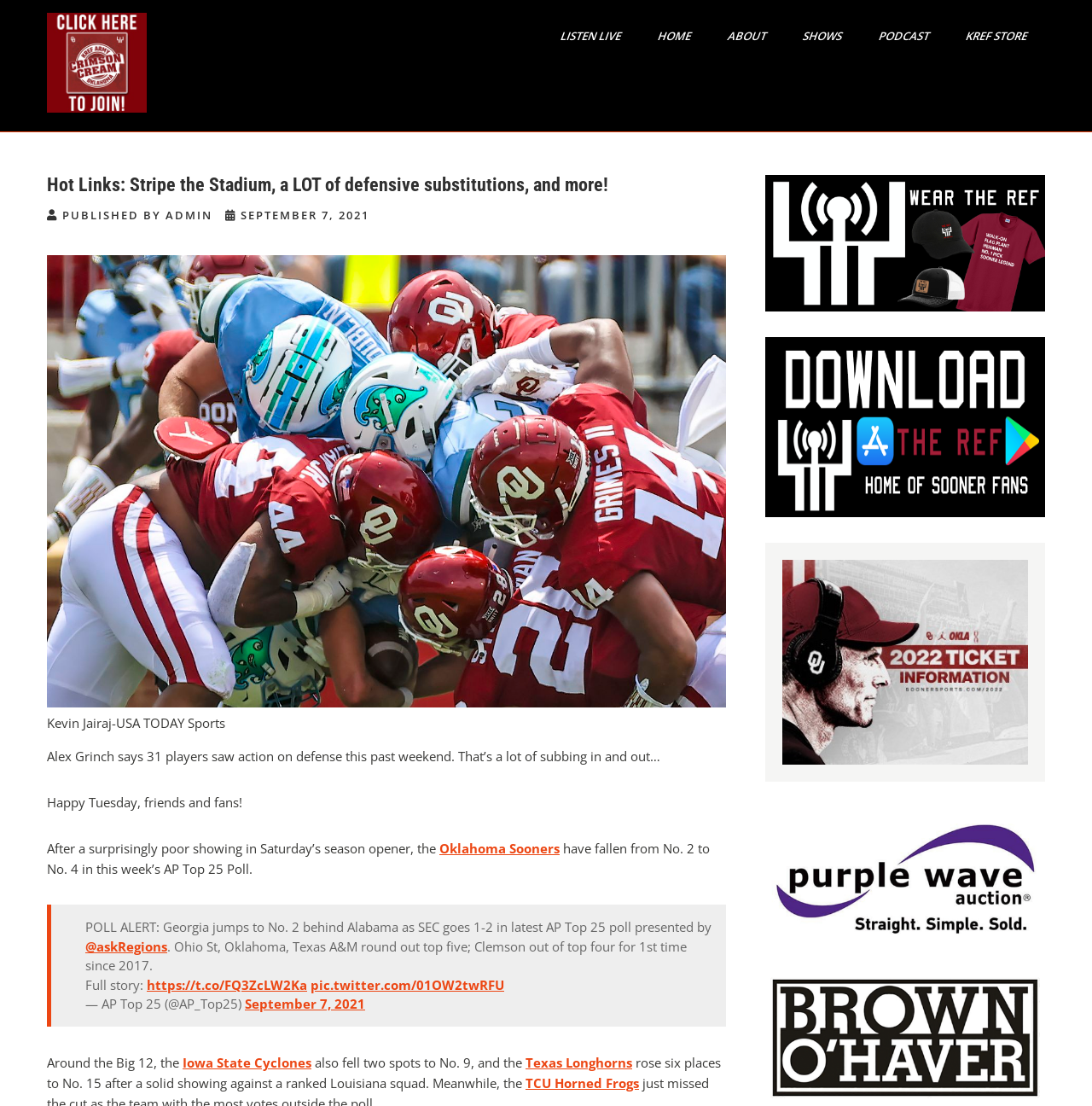Predict the bounding box coordinates of the area that should be clicked to accomplish the following instruction: "Click on the Join Now! button". The bounding box coordinates should consist of four float numbers between 0 and 1, i.e., [left, top, right, bottom].

[0.67, 0.012, 0.759, 0.034]